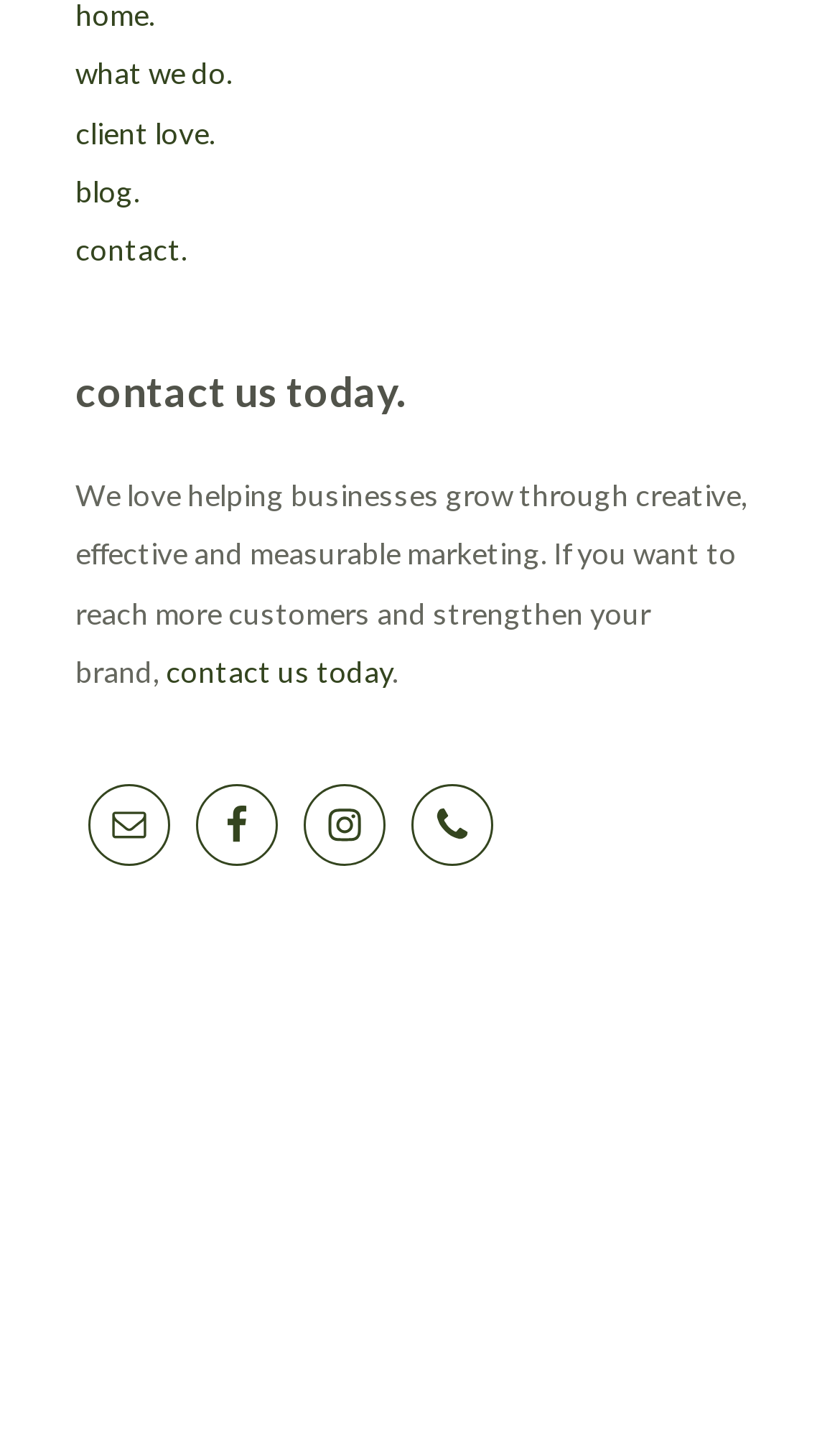Based on the element description, predict the bounding box coordinates (top-left x, top-left y, bottom-right x, bottom-right y) for the UI element in the screenshot: contact us today

[0.197, 0.456, 0.467, 0.482]